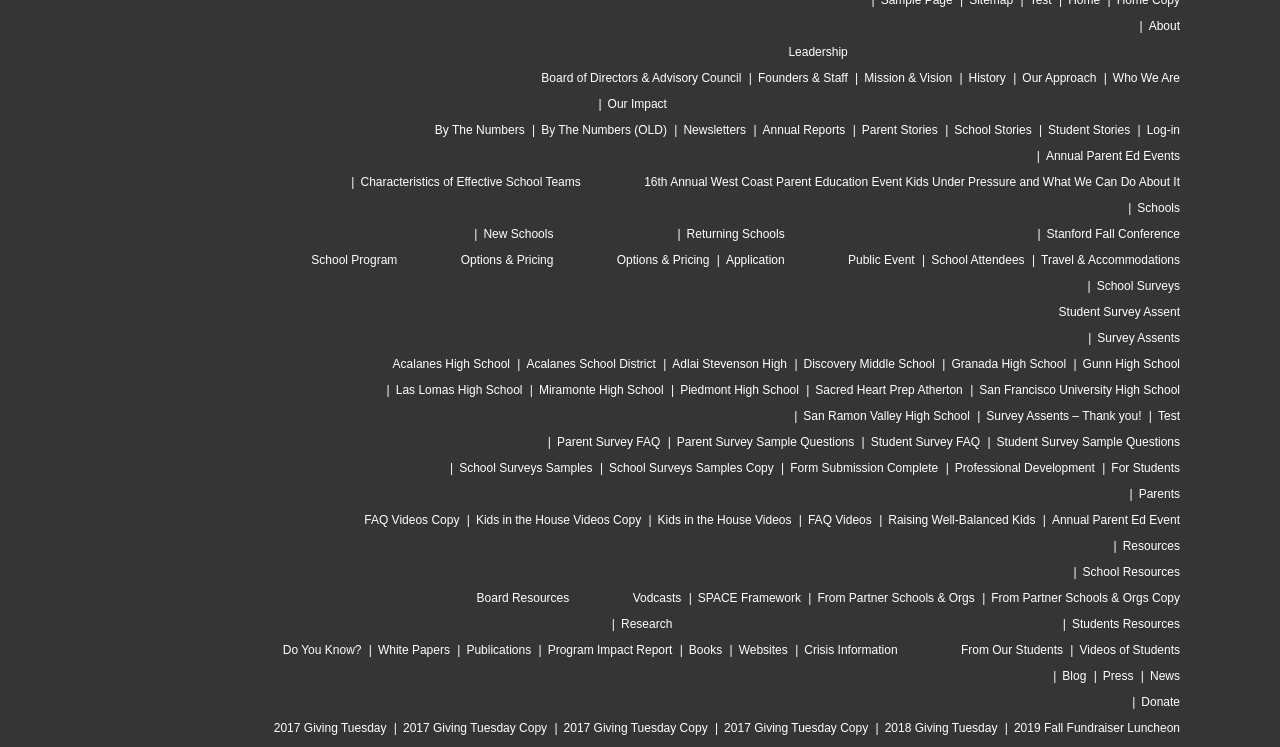Show the bounding box coordinates for the HTML element as described: "Granada High School".

[0.743, 0.478, 0.833, 0.497]